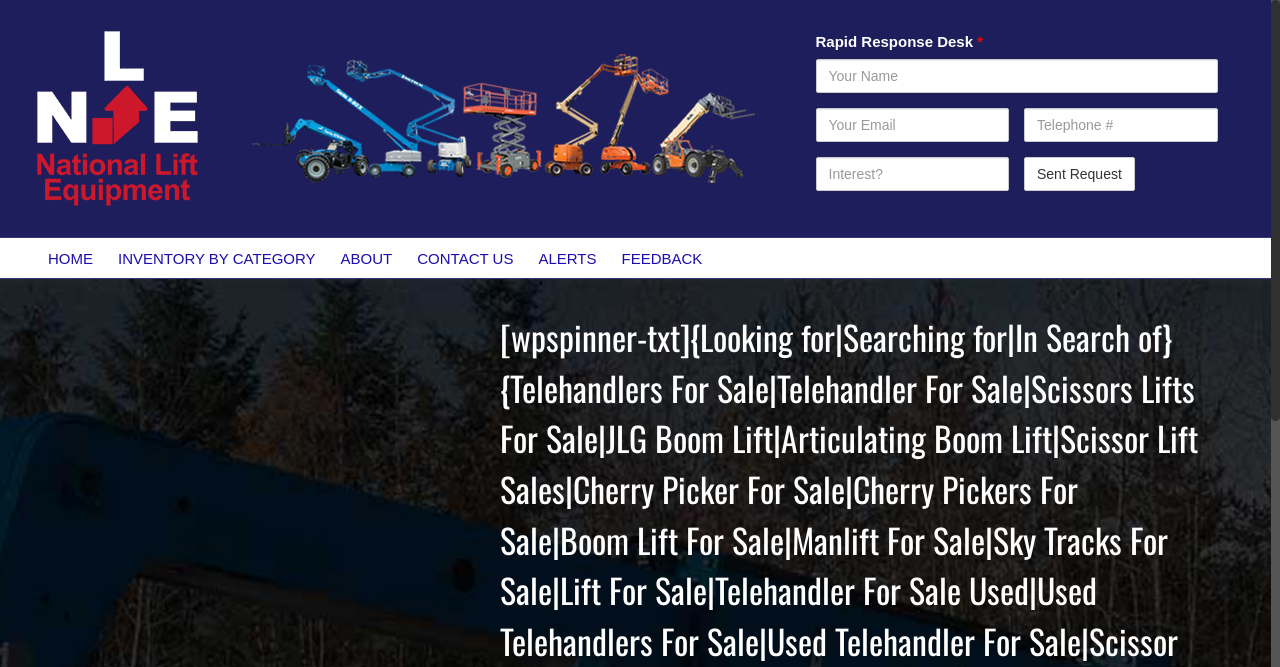Find the bounding box coordinates of the element I should click to carry out the following instruction: "Click the 'Sent Request' button".

[0.8, 0.235, 0.887, 0.286]